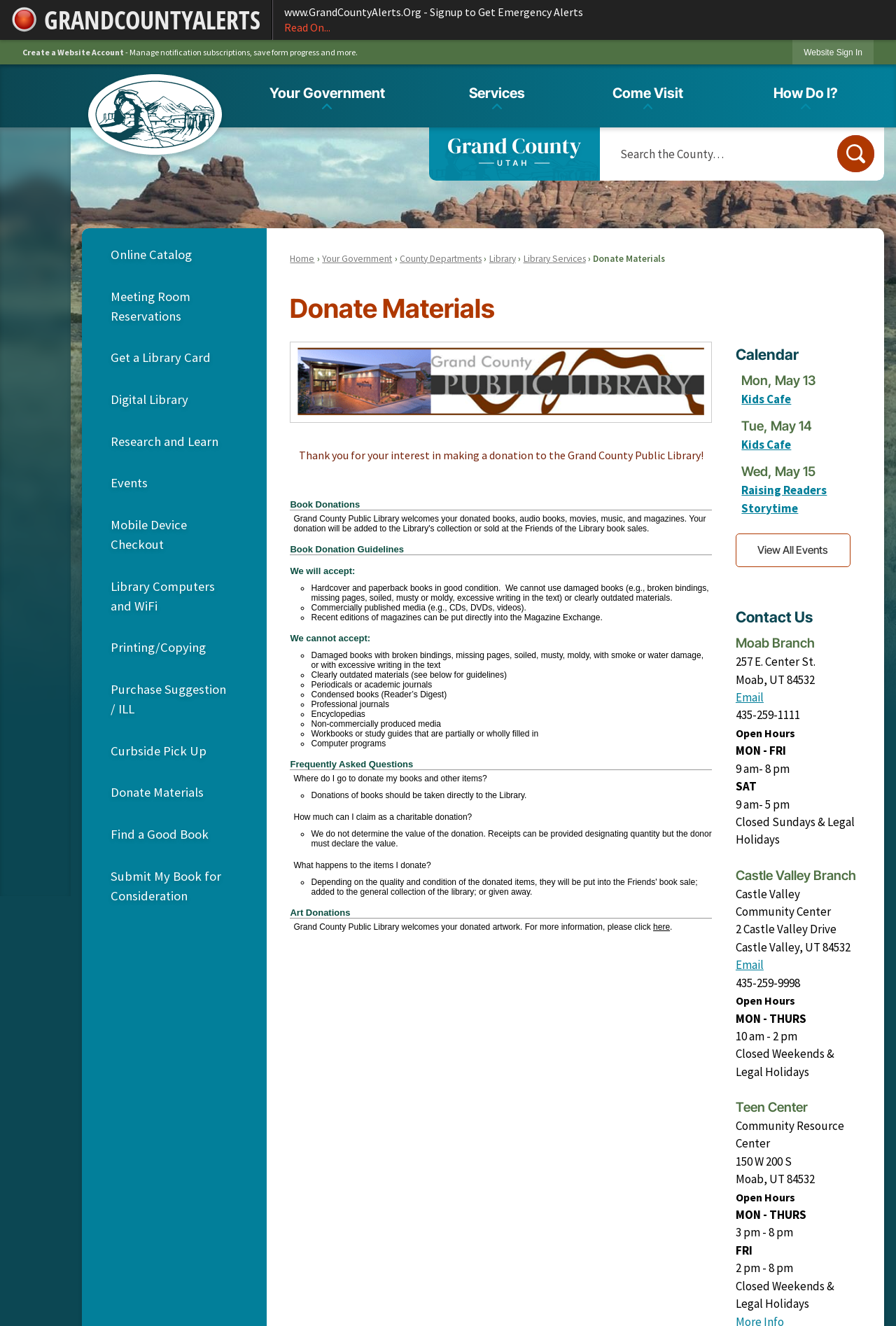What happens to donated items?
Please give a detailed and elaborate explanation in response to the question.

The webpage does not provide a specific answer to this question, but based on the context, it can be inferred that donated items are used by the library in some way, possibly for circulation or sale to raise funds.